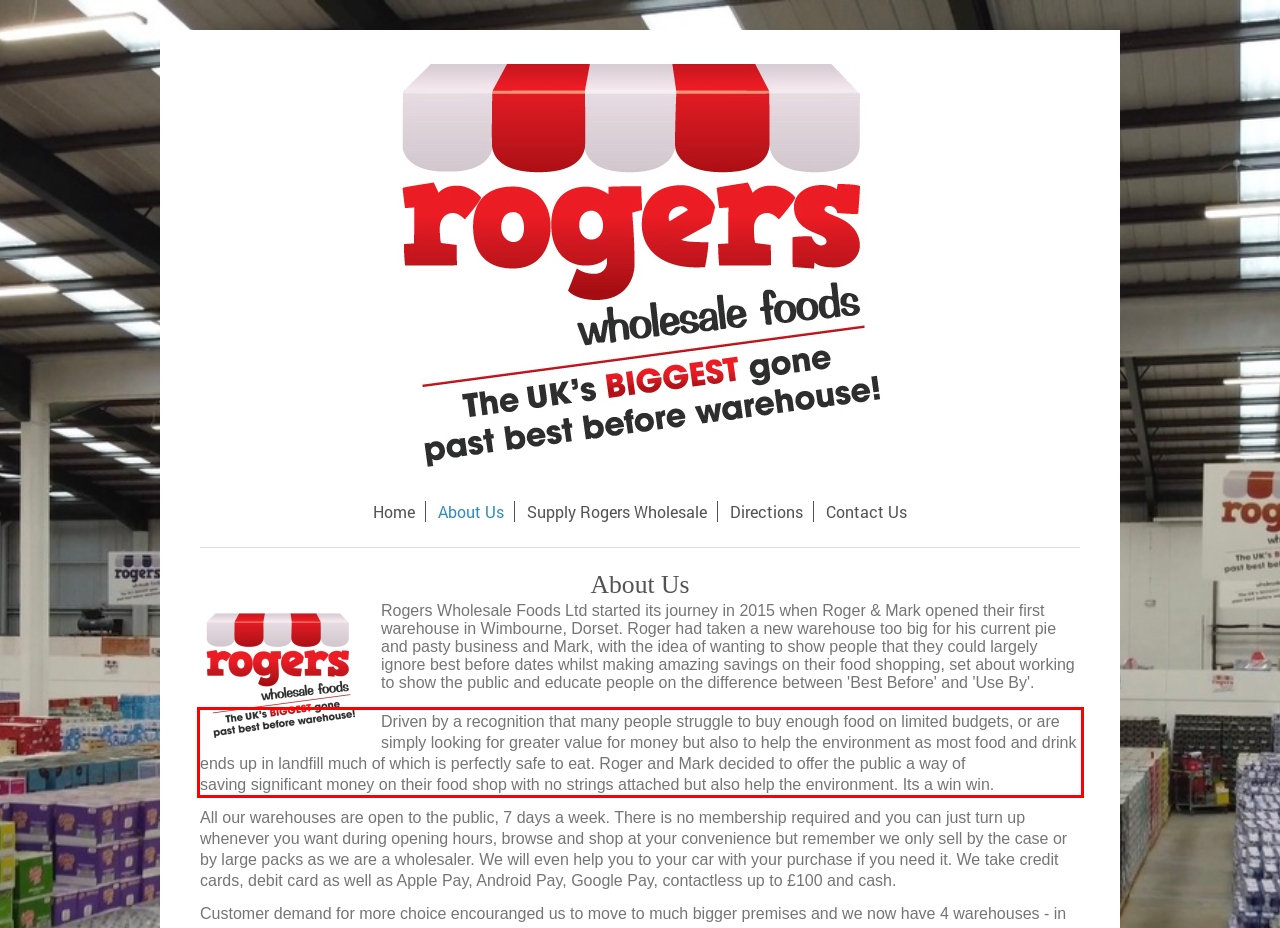You have a screenshot of a webpage, and there is a red bounding box around a UI element. Utilize OCR to extract the text within this red bounding box.

Driven by a recognition that many people struggle to buy enough food on limited budgets, or are simply looking for greater value for money but also to help the environment as most food and drink ends up in landfill much of which is perfectly safe to eat. Roger and Mark decided to offer the public a way of saving significant money on their food shop with no strings attached but also help the environment. Its a win win.